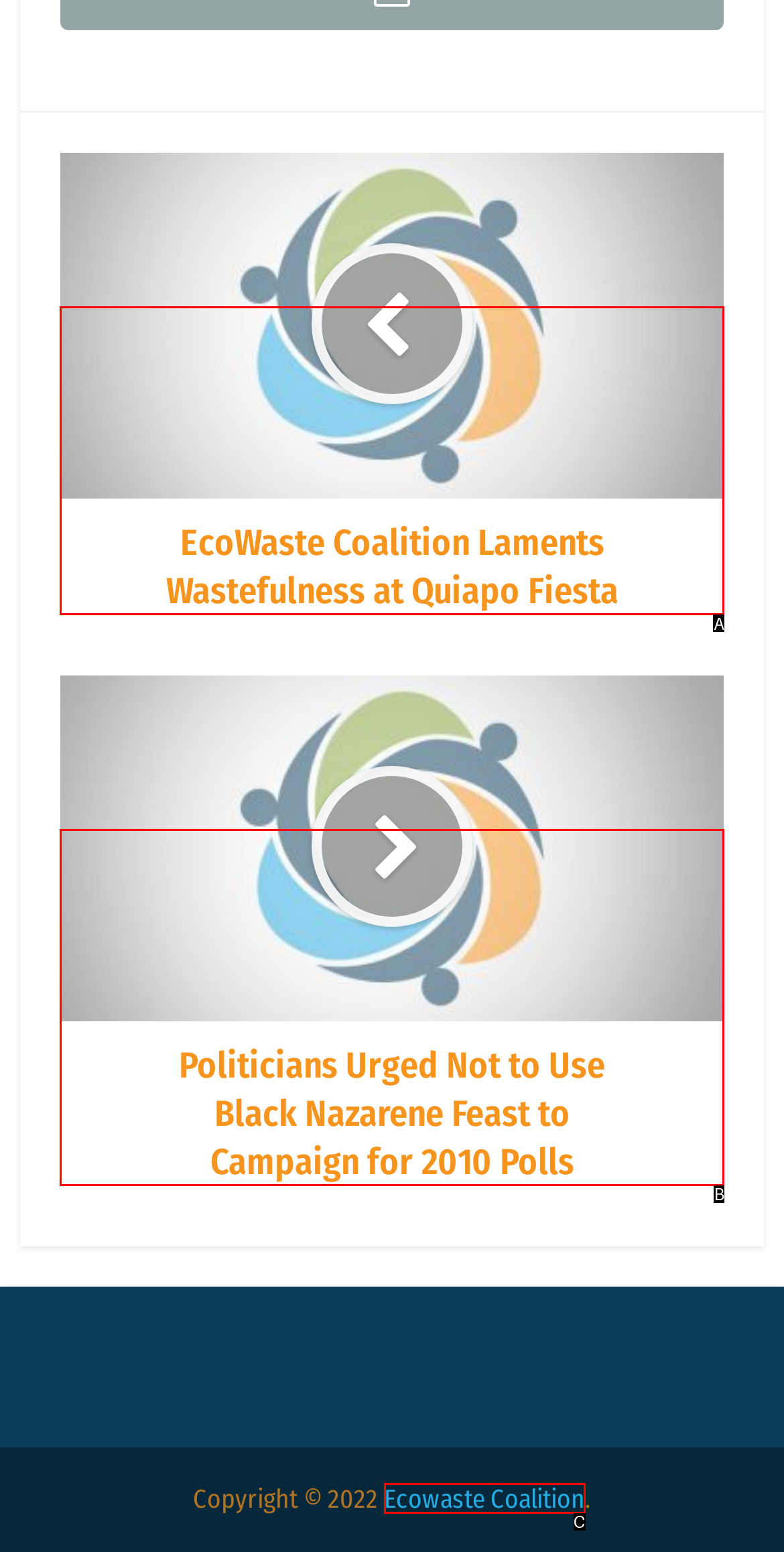Identify the HTML element that matches the description: Ecowaste Coalition. Provide the letter of the correct option from the choices.

C